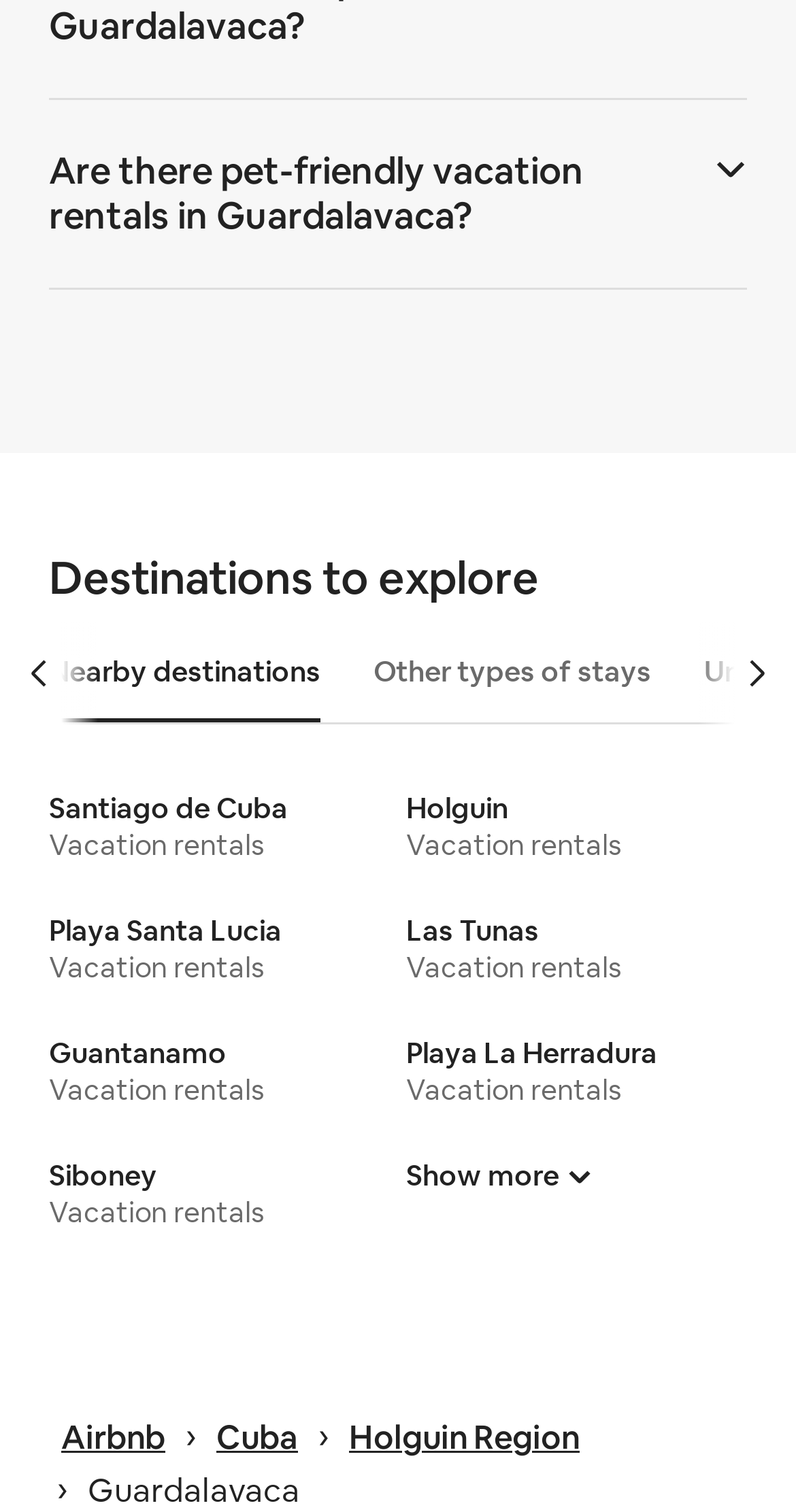Select the bounding box coordinates of the element I need to click to carry out the following instruction: "Click the button 'Show more'".

[0.51, 0.766, 0.744, 0.79]